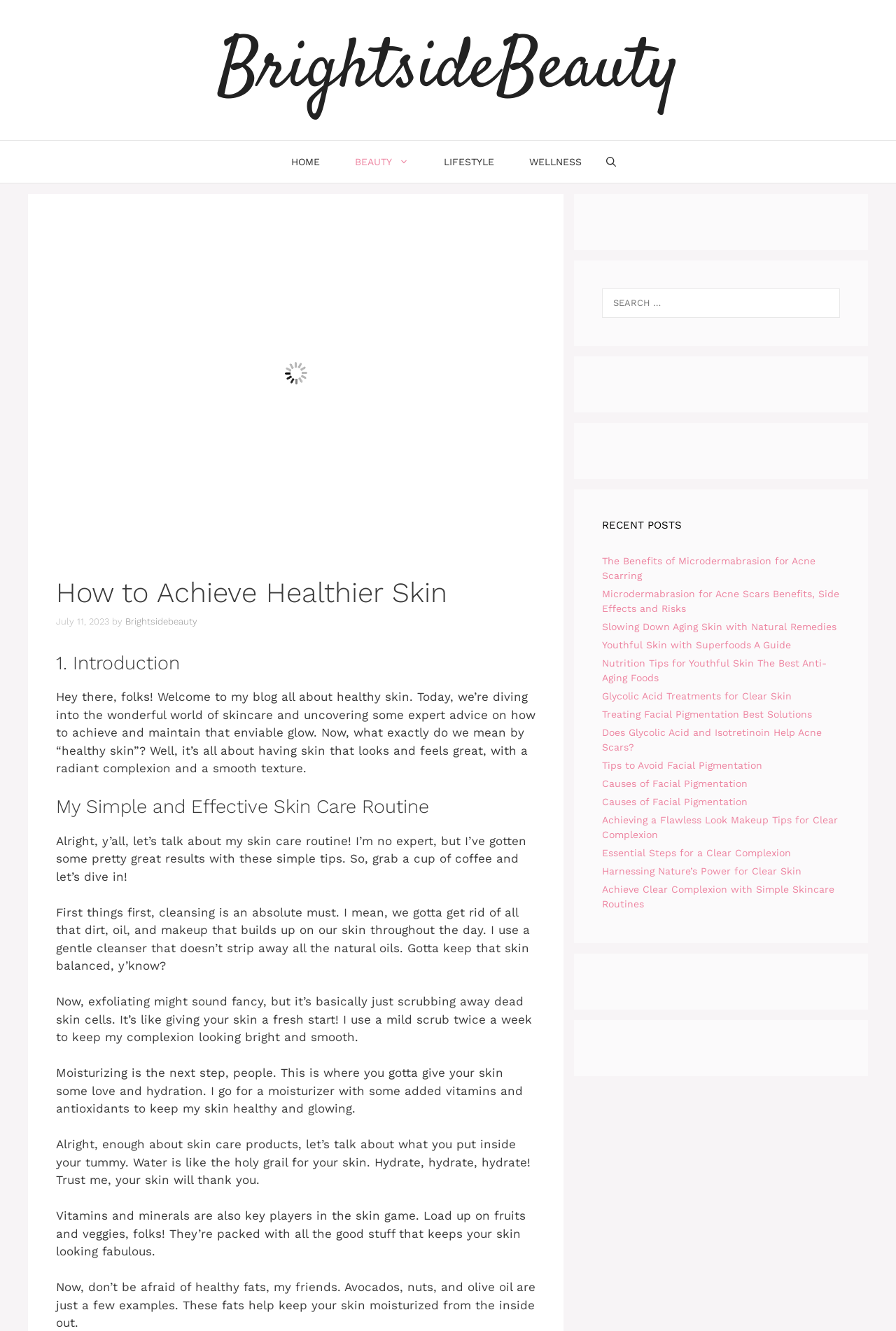What is the purpose of exfoliating in skincare?
Refer to the image and respond with a one-word or short-phrase answer.

Giving skin a fresh start